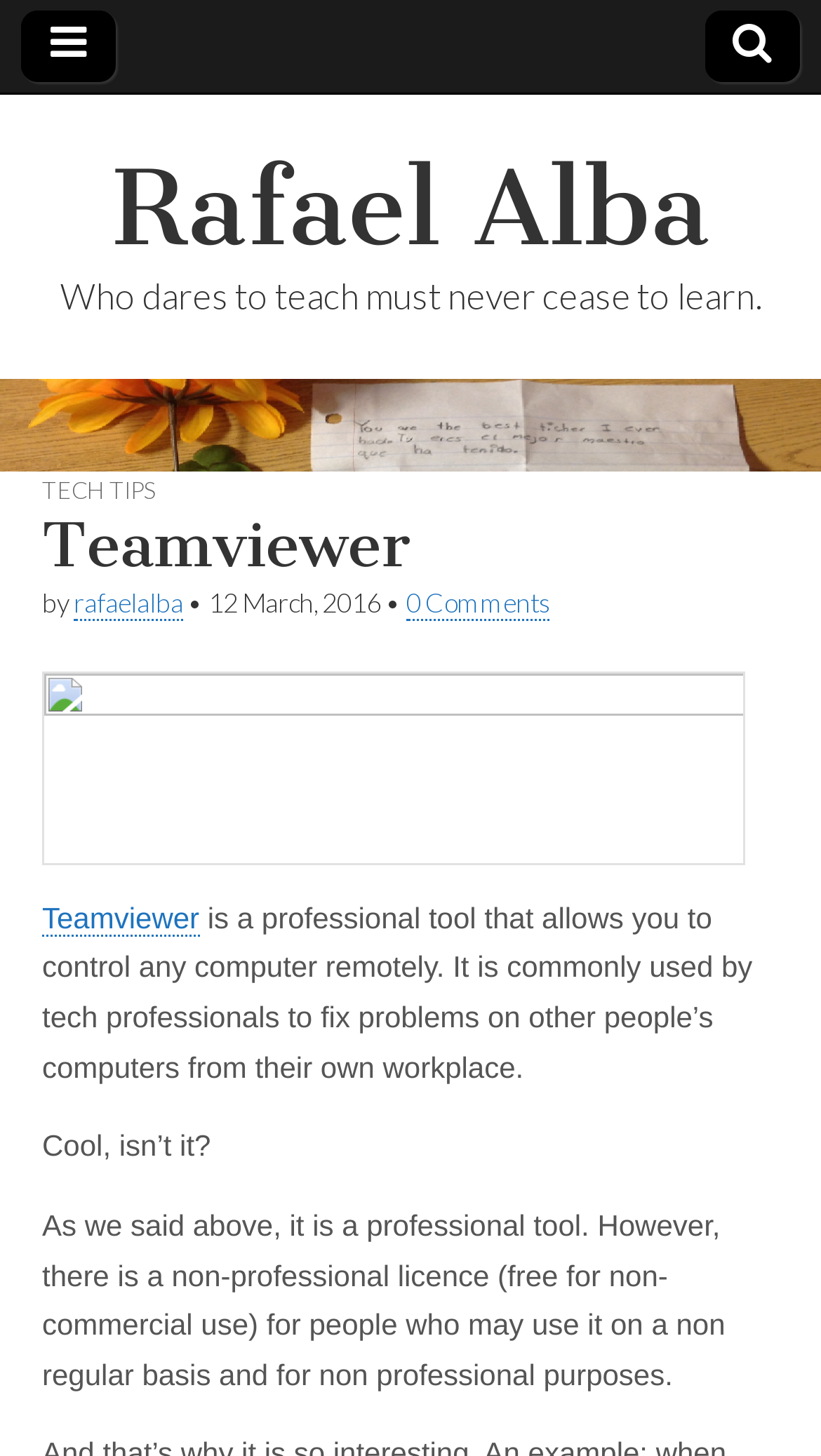What is the topic of the article?
Based on the image, give a one-word or short phrase answer.

Teamviewer